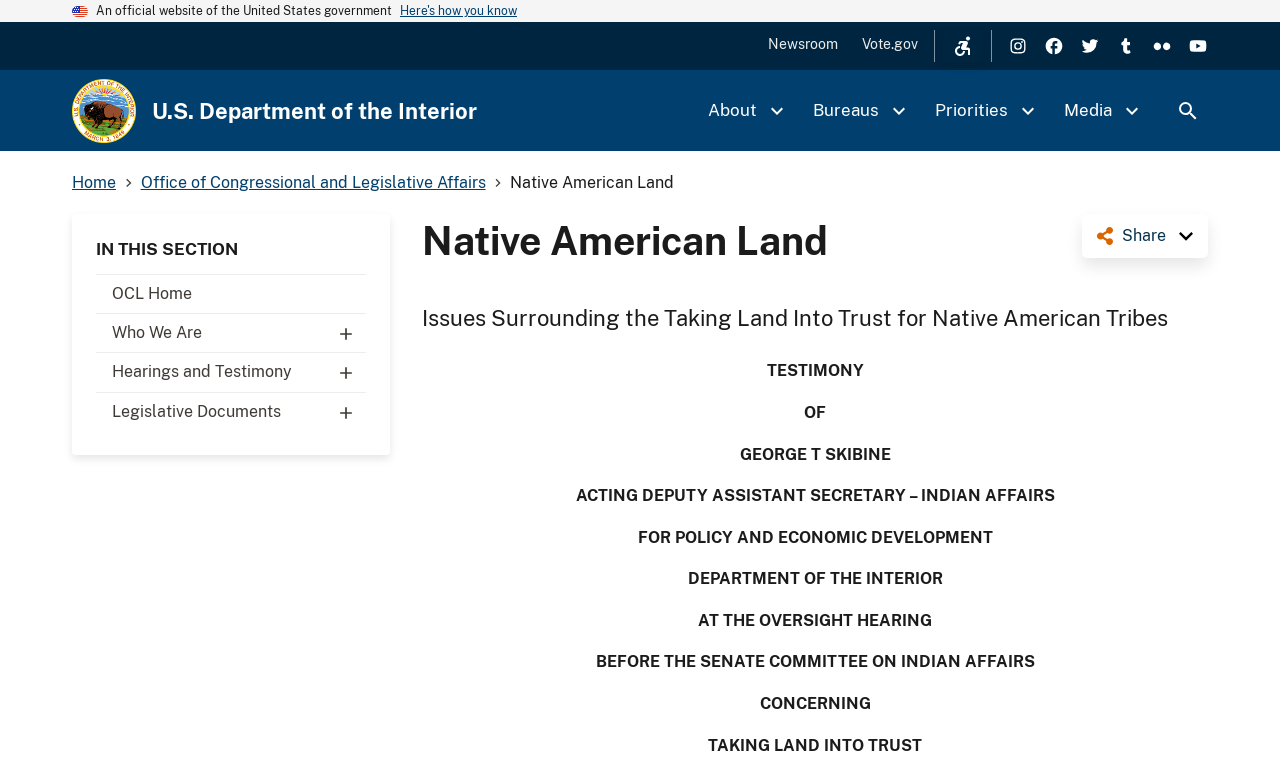Find the bounding box coordinates of the clickable element required to execute the following instruction: "Open accessibility menu". Provide the coordinates as four float numbers between 0 and 1, i.e., [left, top, right, bottom].

[0.737, 0.039, 0.768, 0.08]